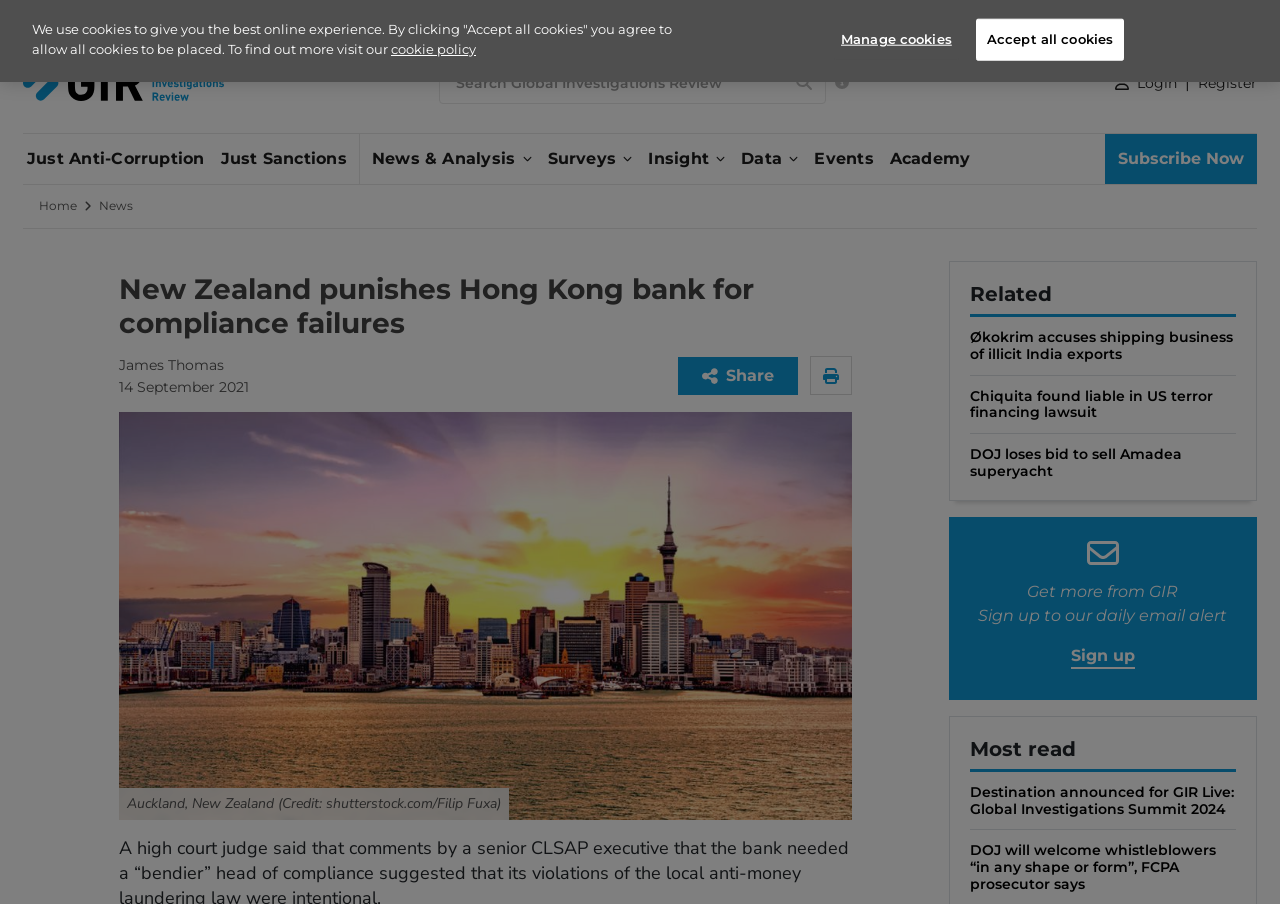Illustrate the webpage thoroughly, mentioning all important details.

This webpage appears to be a news article from Global Investigations Review, with the title "New Zealand punishes Hong Kong bank for compliance failures". At the top of the page, there are several links to different sections of the website, including "GIR Alerts", "Magazine", and "Login/Register". There is also a search bar and a GIR logo.

Below the top navigation, there are several links to different categories, including "Just Anti-Corruption", "Just Sanctions", "News & Analysis", and others. 

The main article is located in the middle of the page, with a heading that matches the title of the webpage. The article is accompanied by an image and has a "Share" button below it. 

To the right of the article, there is a section titled "Related" with several links to other news articles. Below this section, there is a section titled "Most read" with more links to popular articles.

At the bottom of the page, there is a section with a heading "Get more from GIR" and a link to sign up for a daily email alert. There is also a dialog box at the bottom of the page with a message about cookies and options to manage or accept them.